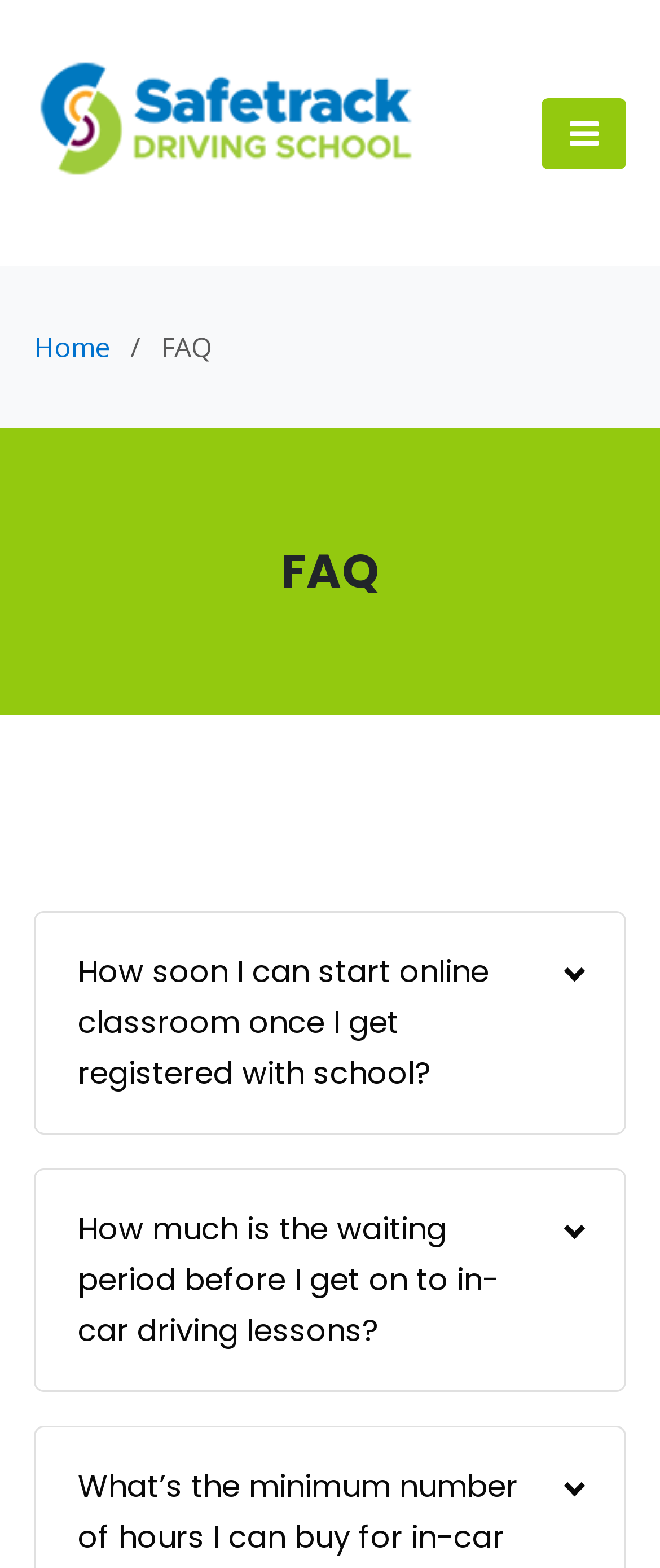Show the bounding box coordinates for the HTML element described as: "redone sparco seat".

None